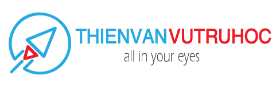Offer a detailed narrative of the image.

The image features a modern and visually appealing logo for "Thiên Văn Vũ Trụ Học." The design includes a stylized icon of a telescope, which symbolizes astronomy and exploration, set against a clean white background. The text "THIÊN VĂN VŨ TRỤ HỌC" is prominently displayed in two vibrant colors: blue for "THIÊN VĂN" and red for "VŨ TRỤ HỌC," emphasizing the focus on celestial studies. Below the main title, the phrase "all in your eyes" is elegantly written in a subtle grey, suggesting a comprehensive perspective on astronomical knowledge and education. This logo effectively captures the essence of the brand, which is likely dedicated to providing insightful resources and information related to astronomy and space sciences.